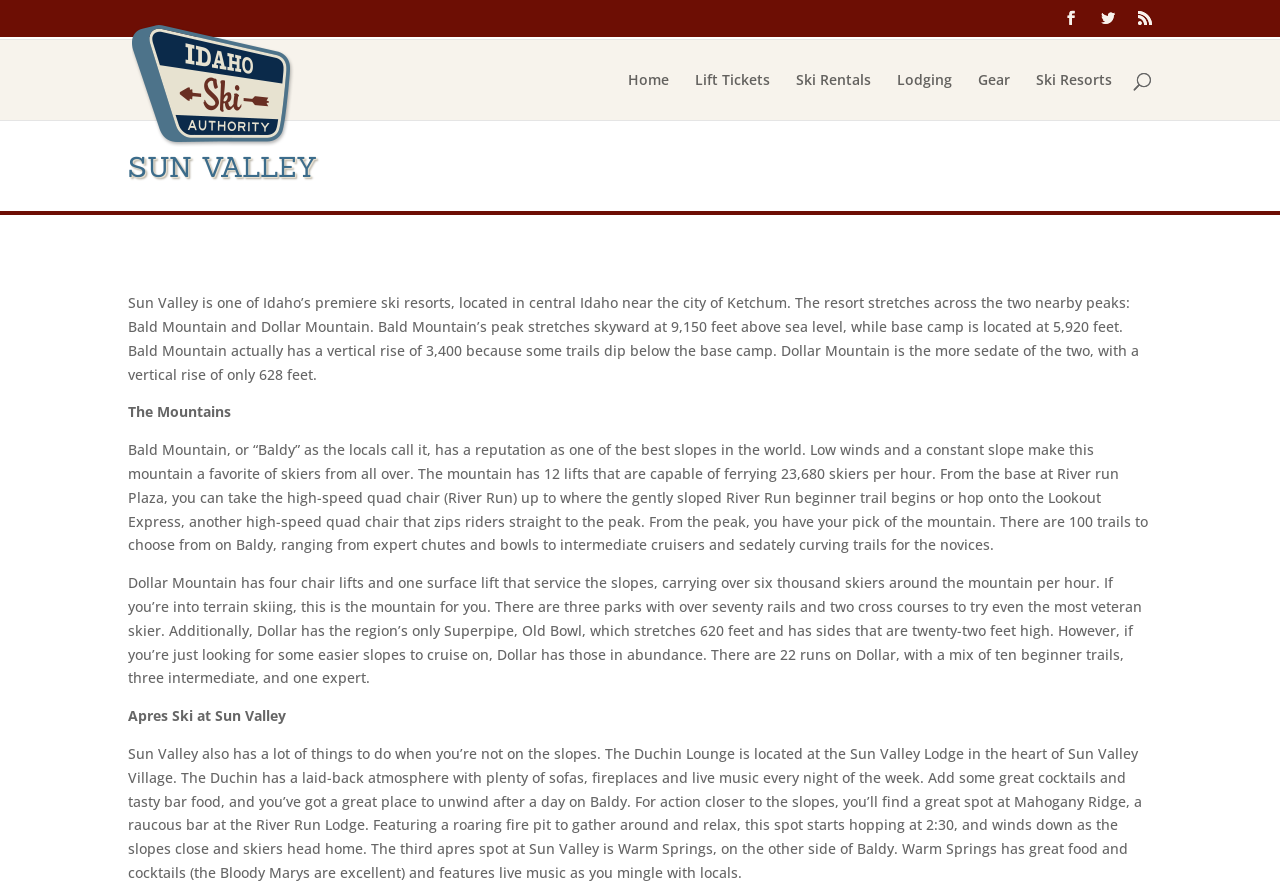Pinpoint the bounding box coordinates of the clickable element to carry out the following instruction: "Explore Ski Rentals."

[0.622, 0.081, 0.68, 0.134]